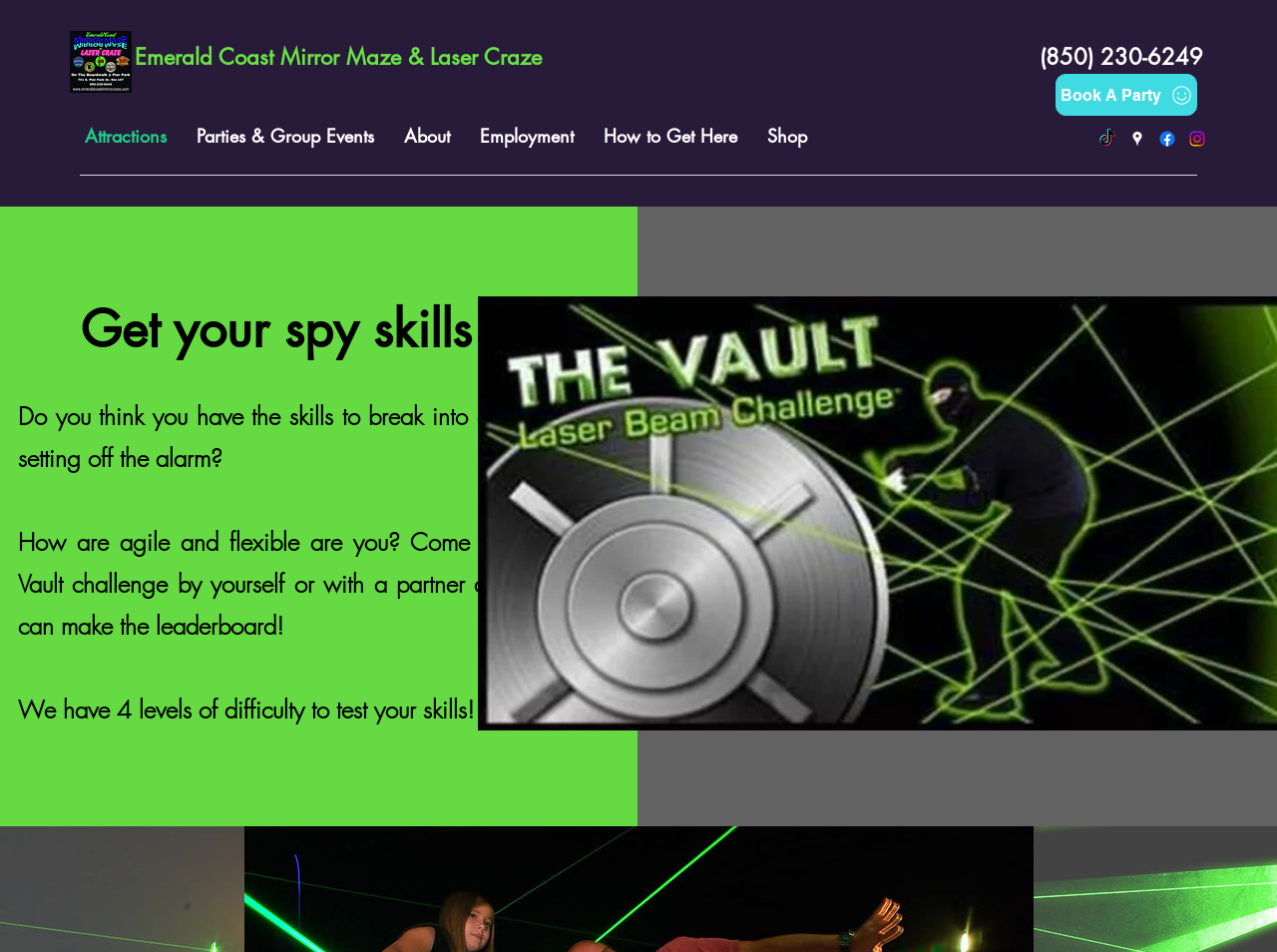Highlight the bounding box coordinates of the element that should be clicked to carry out the following instruction: "Click the Book A Party link". The coordinates must be given as four float numbers ranging from 0 to 1, i.e., [left, top, right, bottom].

[0.827, 0.078, 0.938, 0.122]